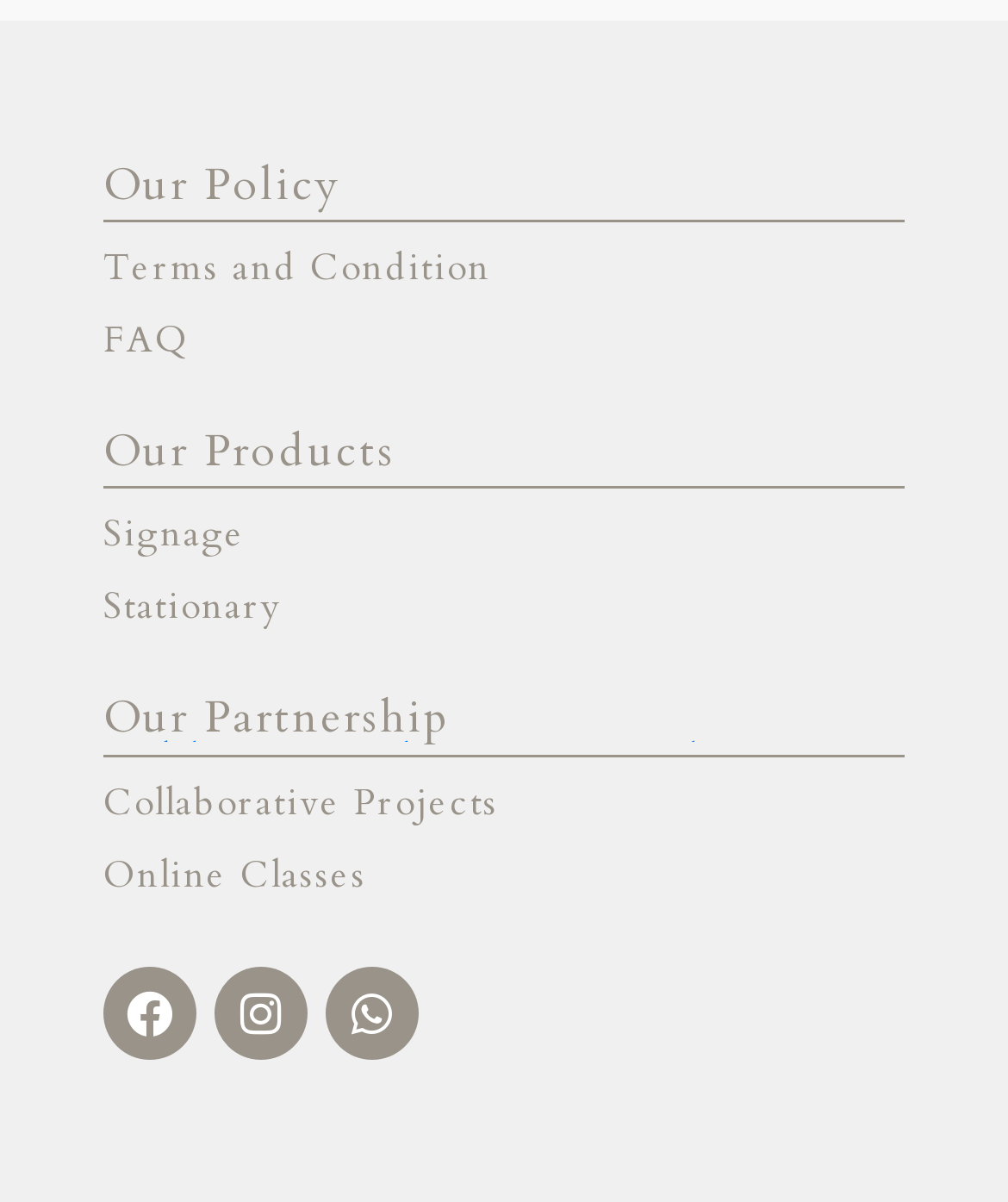Please answer the following question using a single word or phrase: 
How many social media links are there?

3